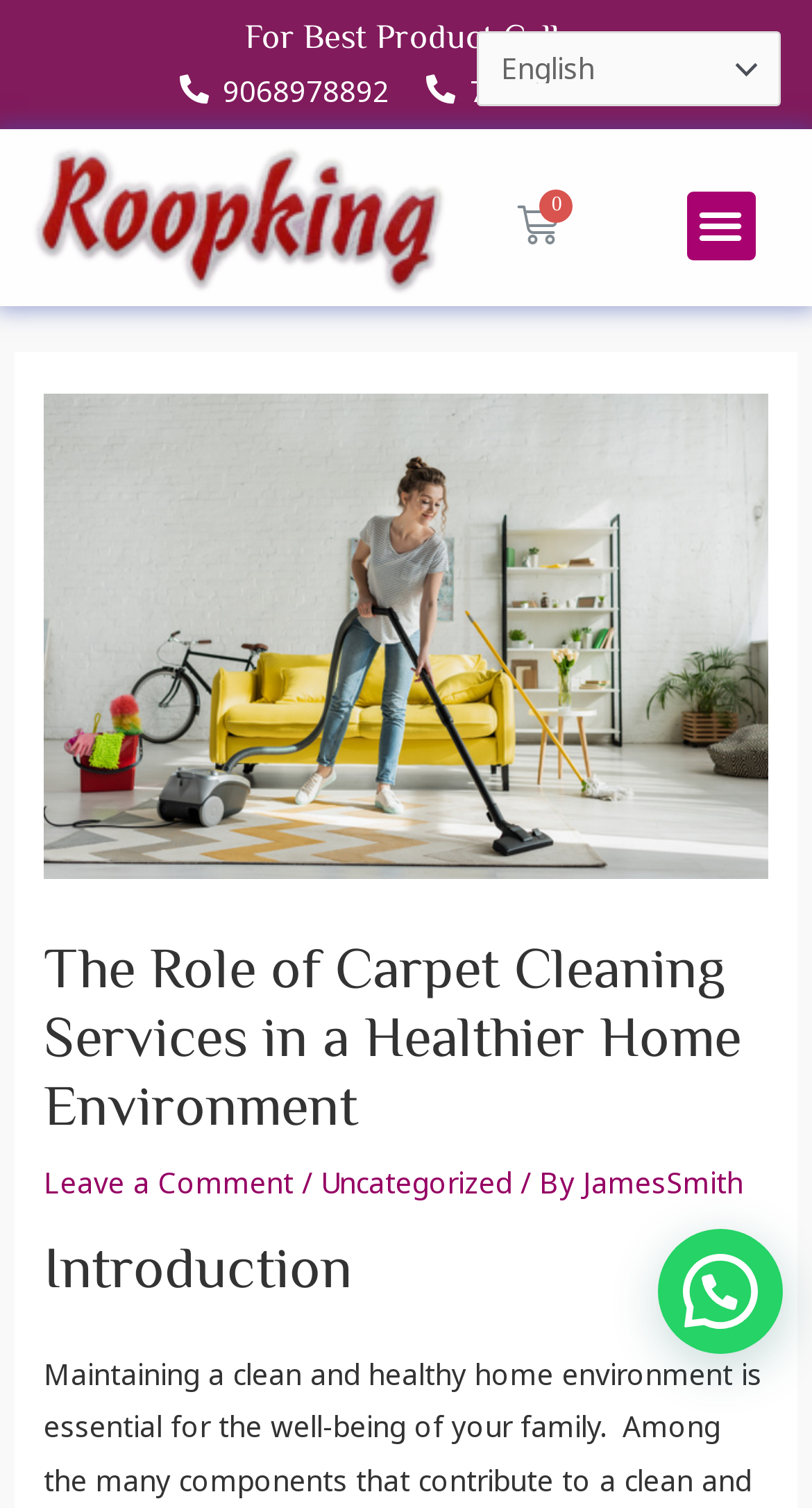Answer the question below using just one word or a short phrase: 
How many links are in the top navigation?

3